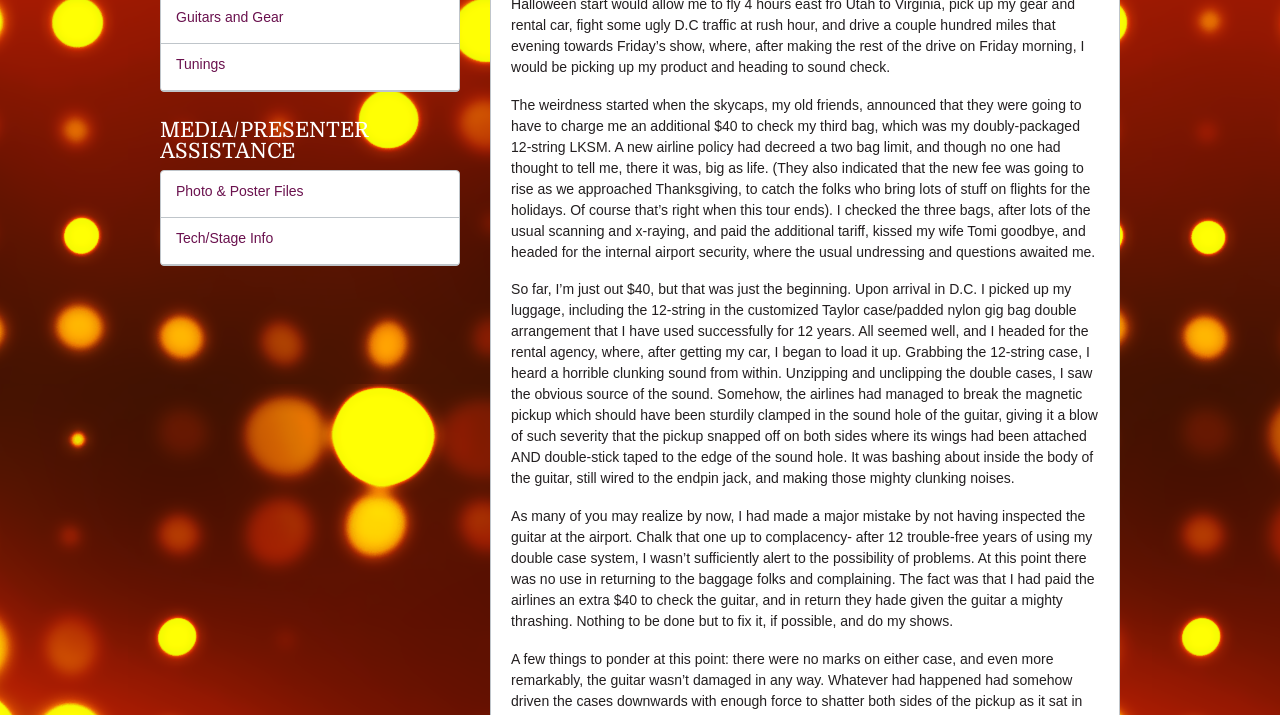Locate the bounding box of the UI element defined by this description: "Photo & Poster Files". The coordinates should be given as four float numbers between 0 and 1, formatted as [left, top, right, bottom].

[0.138, 0.256, 0.237, 0.279]